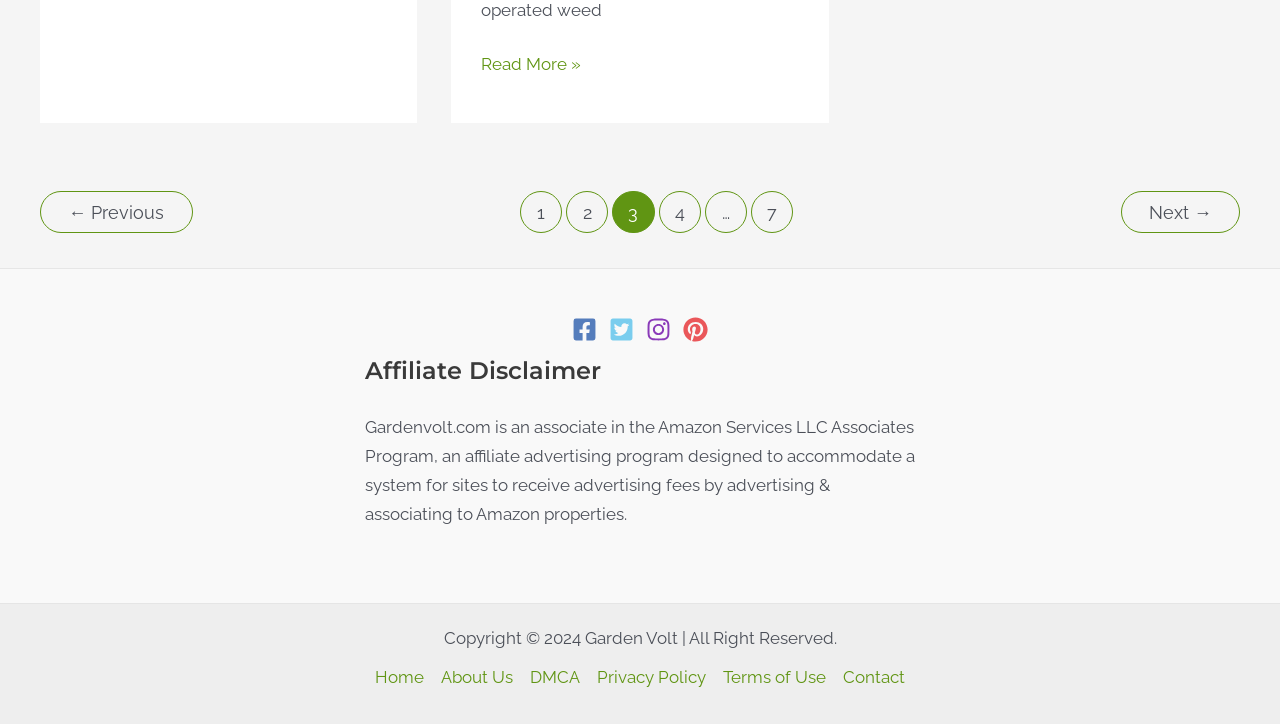From the details in the image, provide a thorough response to the question: What is the copyright year of the website?

I found the copyright information in the footer section, which states 'Copyright © 2024 Garden Volt | All Right Reserved.' The year mentioned is 2024.